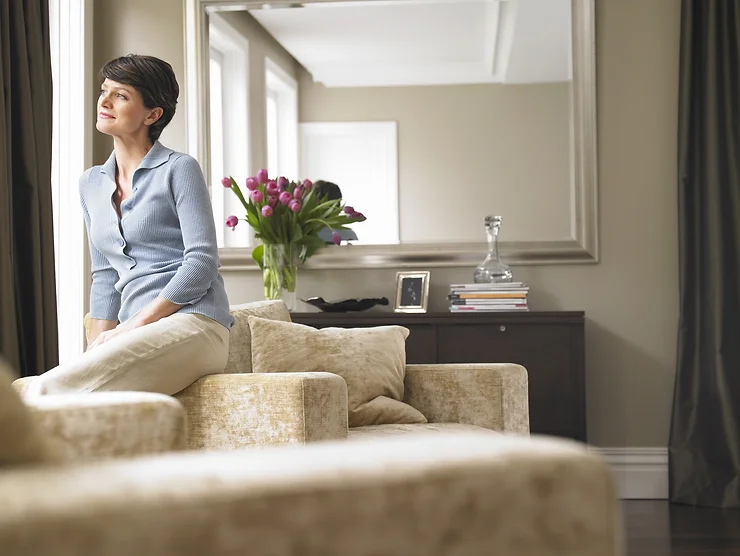Describe every aspect of the image in detail.

The image captures a serene moment featuring a woman sitting comfortably on a plush couch, reflecting in a beautifully designed room. She has short, dark hair and is dressed in a light blue, button-up sweater, exuding a relaxed yet thoughtful demeanor. Beside her, a vibrant bouquet of purple tulips adds a pop of color, resting on a stylish table. In the background, a large mirror reflects the natural light pouring in from the windows, enhancing the warm ambiance of the space. A sleek cabinet against the wall holds books and decor, contributing to the inviting atmosphere of the room. The overall scene invites a sense of tranquility and introspection, suggesting themes of self-care and reflection.